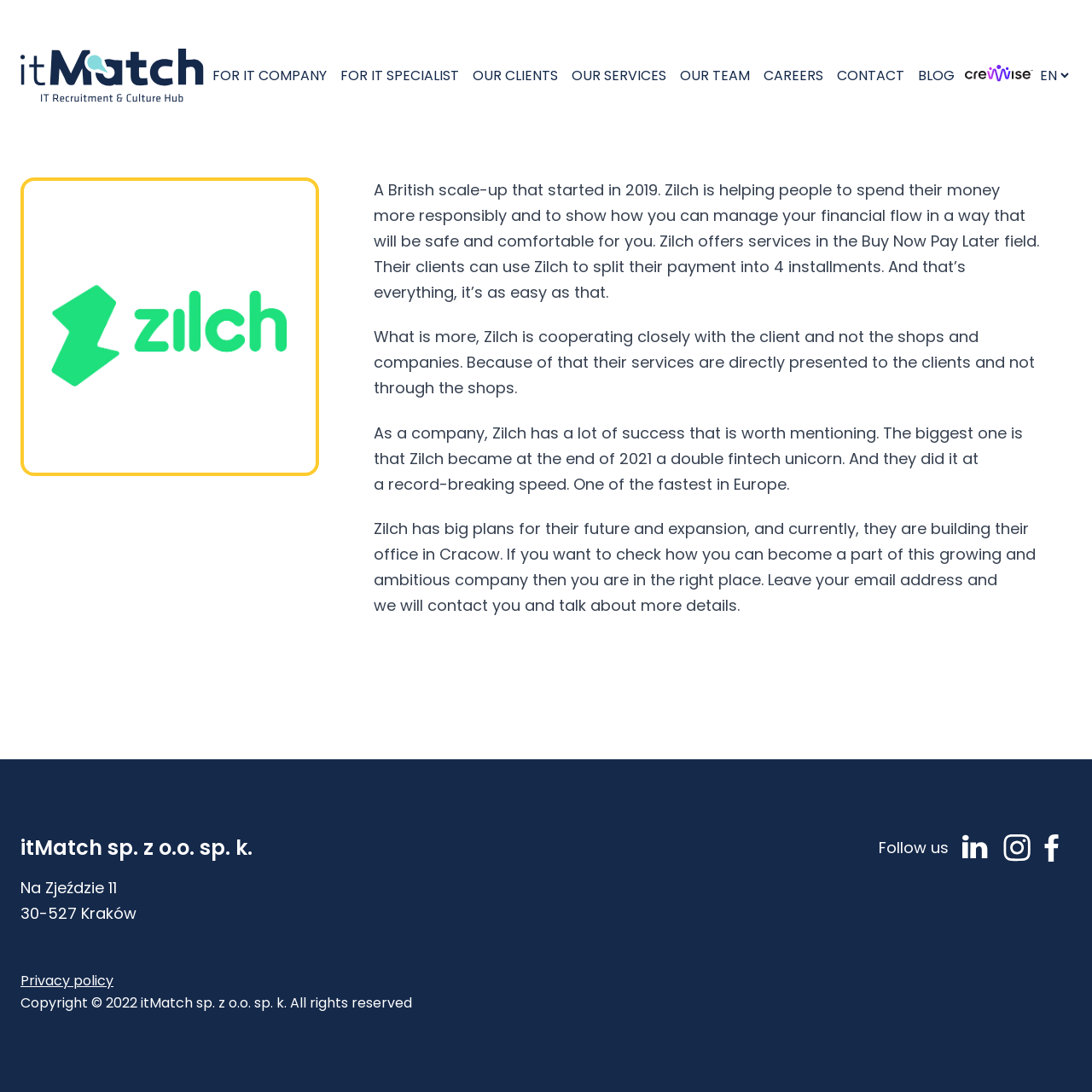Find the bounding box coordinates of the element to click in order to complete this instruction: "Click the 'FOR IT COMPANY' link". The bounding box coordinates must be four float numbers between 0 and 1, denoted as [left, top, right, bottom].

[0.188, 0.054, 0.305, 0.084]